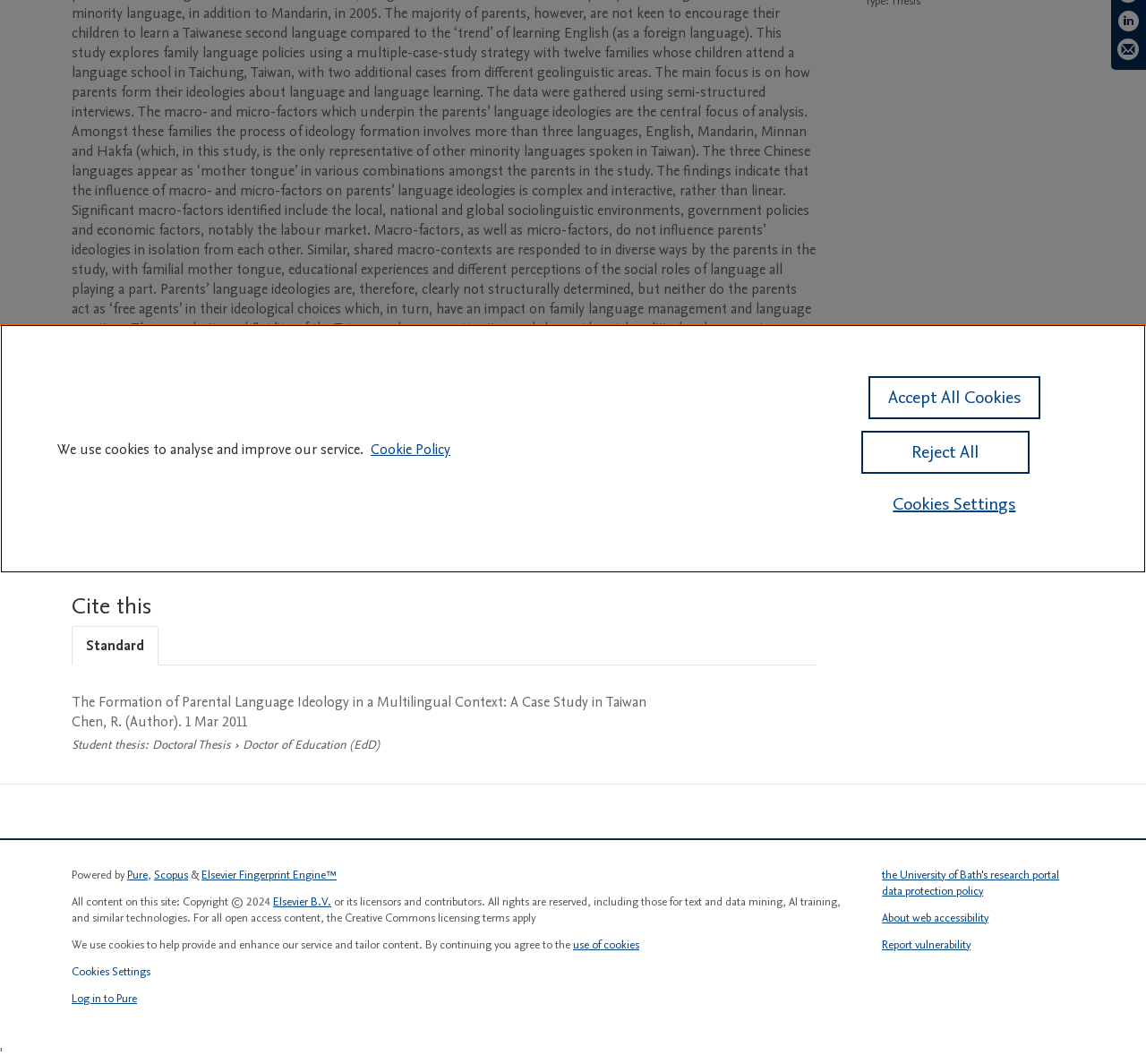Locate the UI element described by Standard and provide its bounding box coordinates. Use the format (top-left x, top-left y, bottom-right x, bottom-right y) with all values as floating point numbers between 0 and 1.

[0.062, 0.588, 0.138, 0.625]